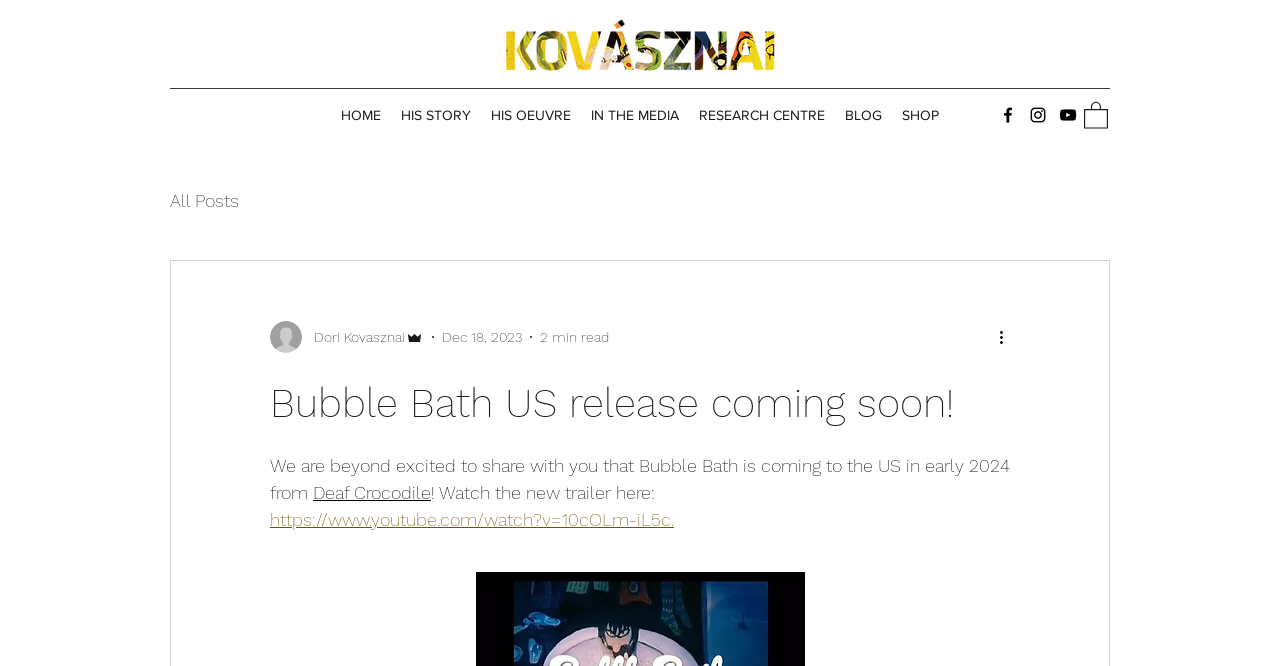Please extract the primary headline from the webpage.

Bubble Bath US release coming soon!